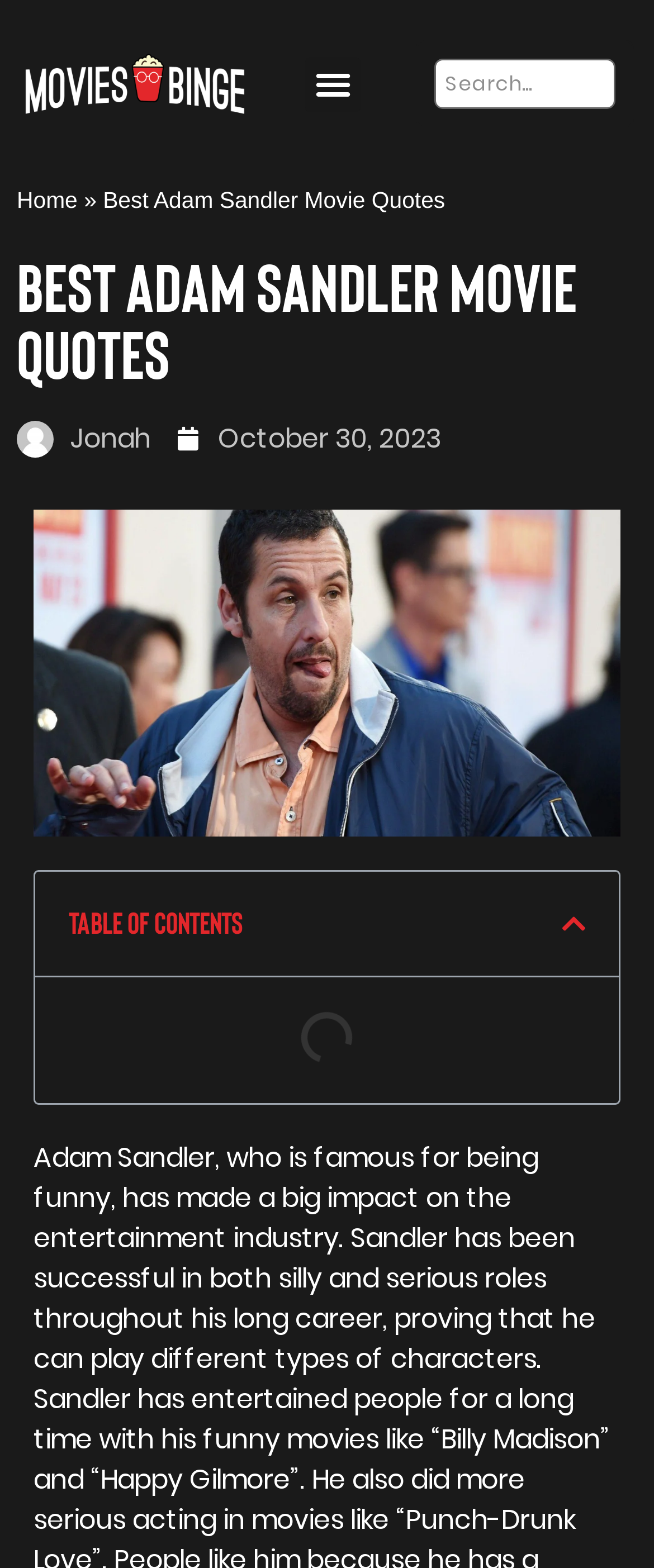Using the image as a reference, answer the following question in as much detail as possible:
What is the purpose of the button on the top right?

The button on the top right is a menu toggle button, which can be inferred from its description and position on the webpage. It is likely used to expand or collapse a menu, allowing users to access more options or features.